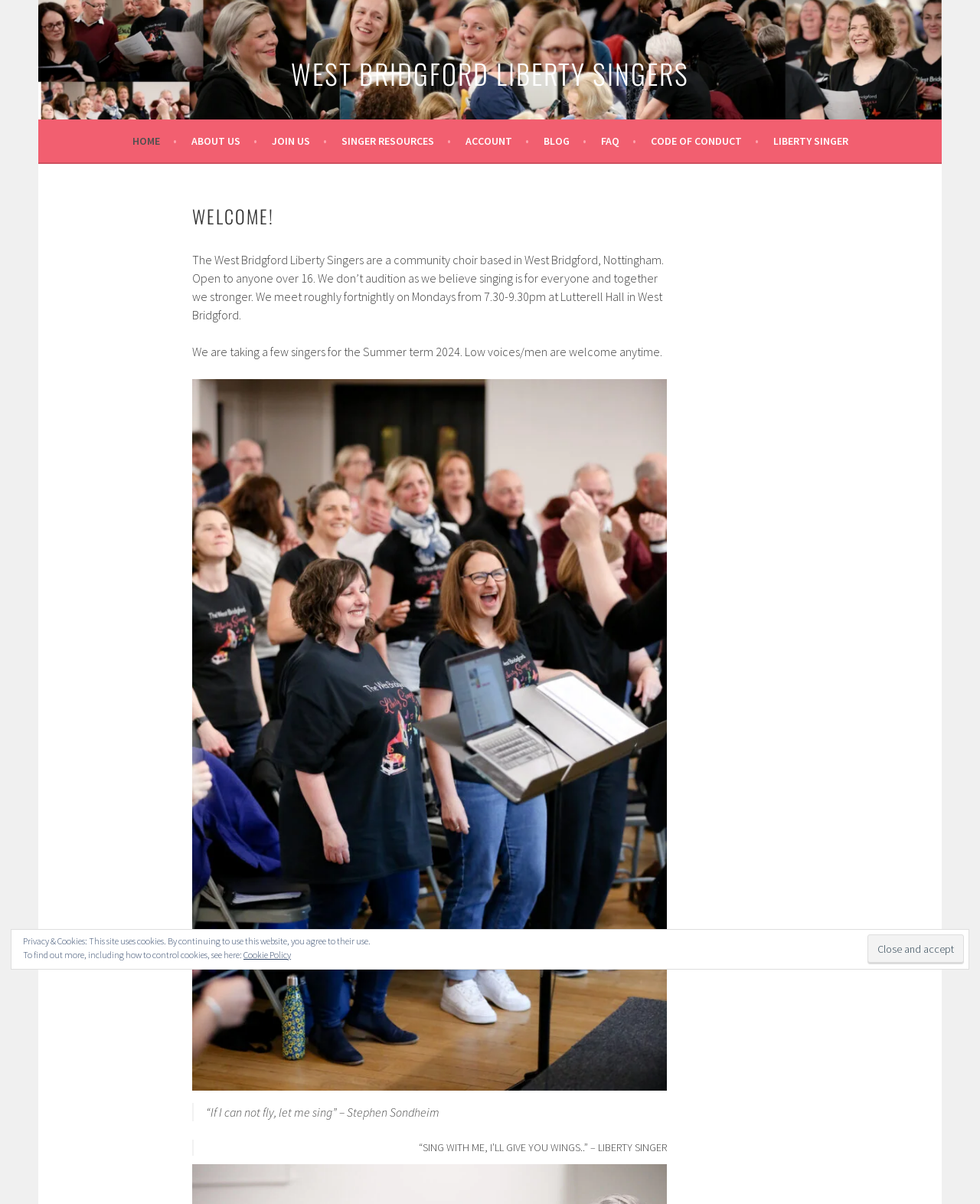Utilize the details in the image to thoroughly answer the following question: Where does the choir meet?

The location where the choir meets is mentioned in the static text element, which states 'We meet roughly fortnightly on Mondays from 7.30-9.30pm at Lutterell Hall in West Bridgford'. This indicates that the choir meets at Lutterell Hall in West Bridgford.